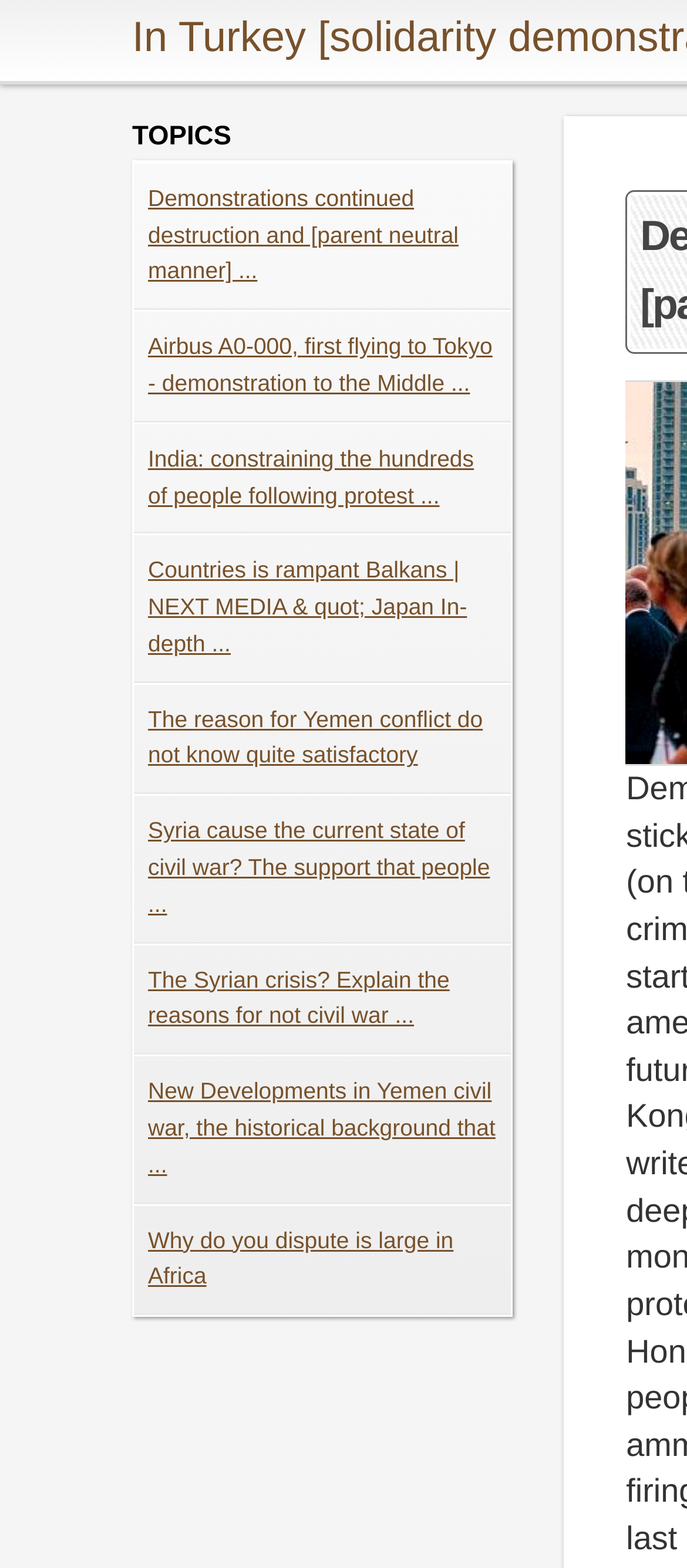Point out the bounding box coordinates of the section to click in order to follow this instruction: "Learn about India: constraining the hundreds of people following protest...".

[0.215, 0.284, 0.69, 0.324]